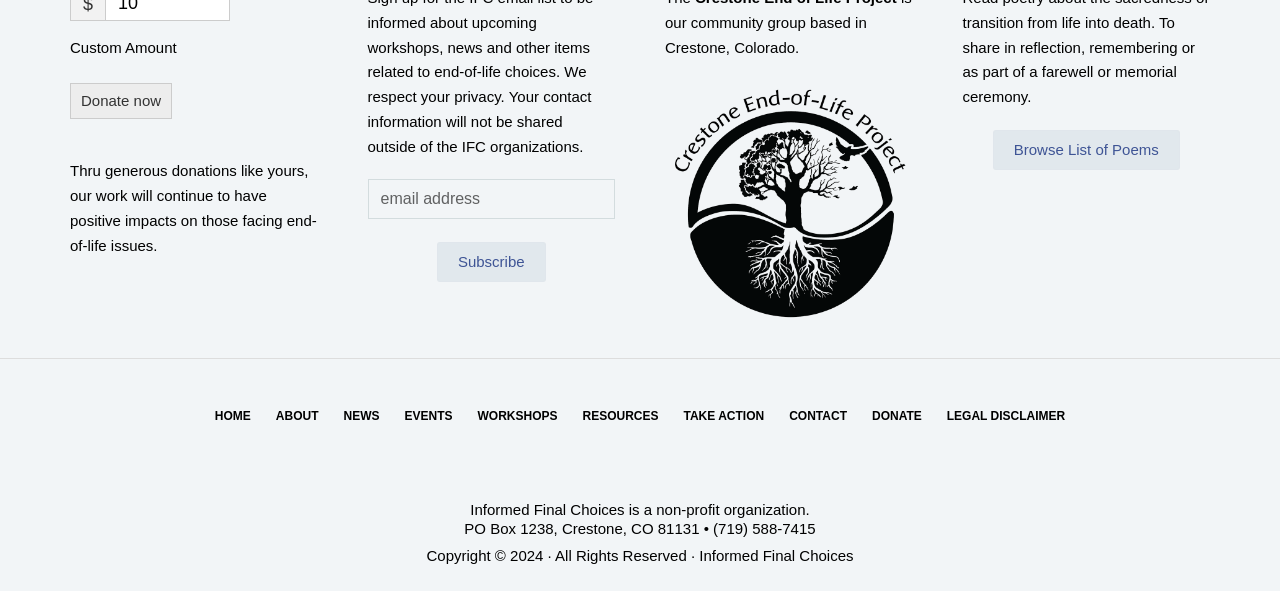Could you please study the image and provide a detailed answer to the question:
What is the name of the organization?

The name of the organization is mentioned in the footer section of the webpage, specifically in the 'Copyright © 2024 · All Rights Reserved · Informed Final Choices' text.